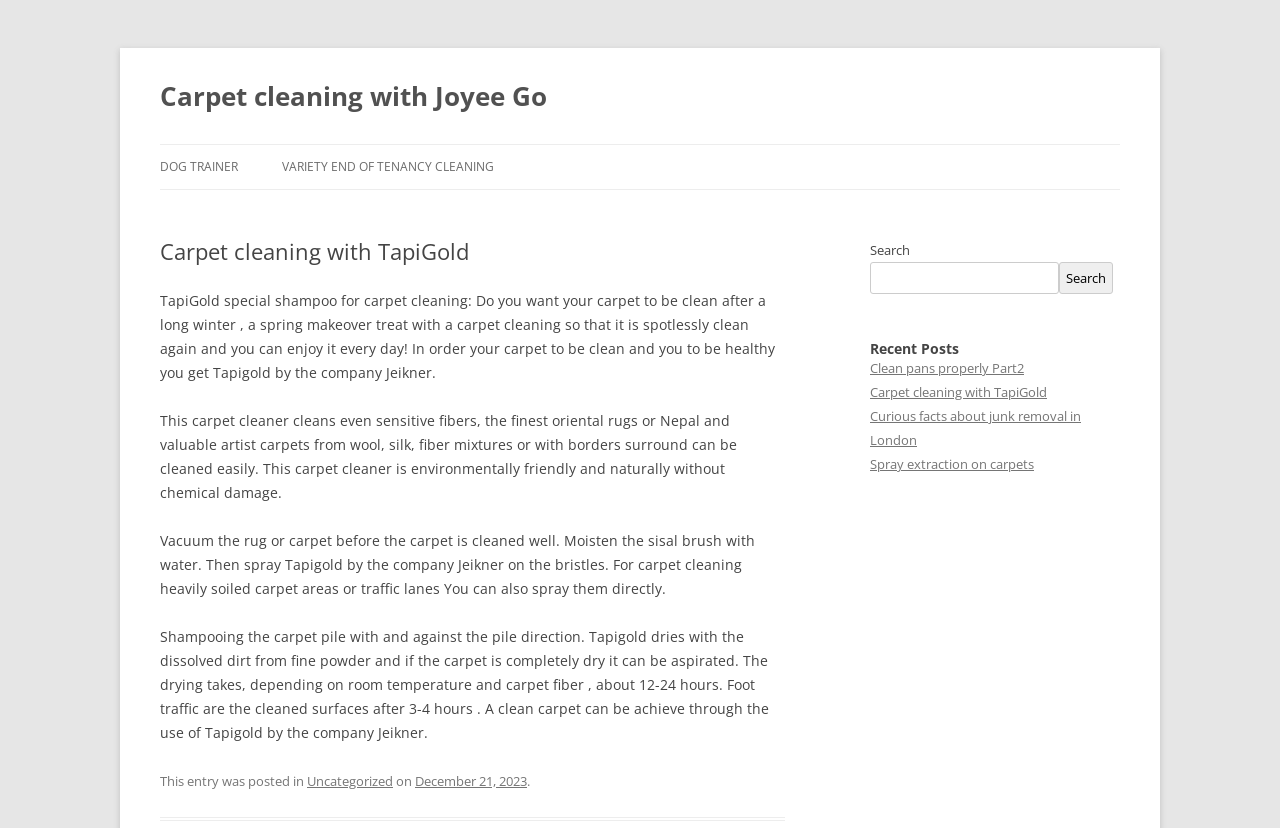Can you pinpoint the bounding box coordinates for the clickable element required for this instruction: "View 'Recent Posts'"? The coordinates should be four float numbers between 0 and 1, i.e., [left, top, right, bottom].

[0.68, 0.413, 0.875, 0.43]